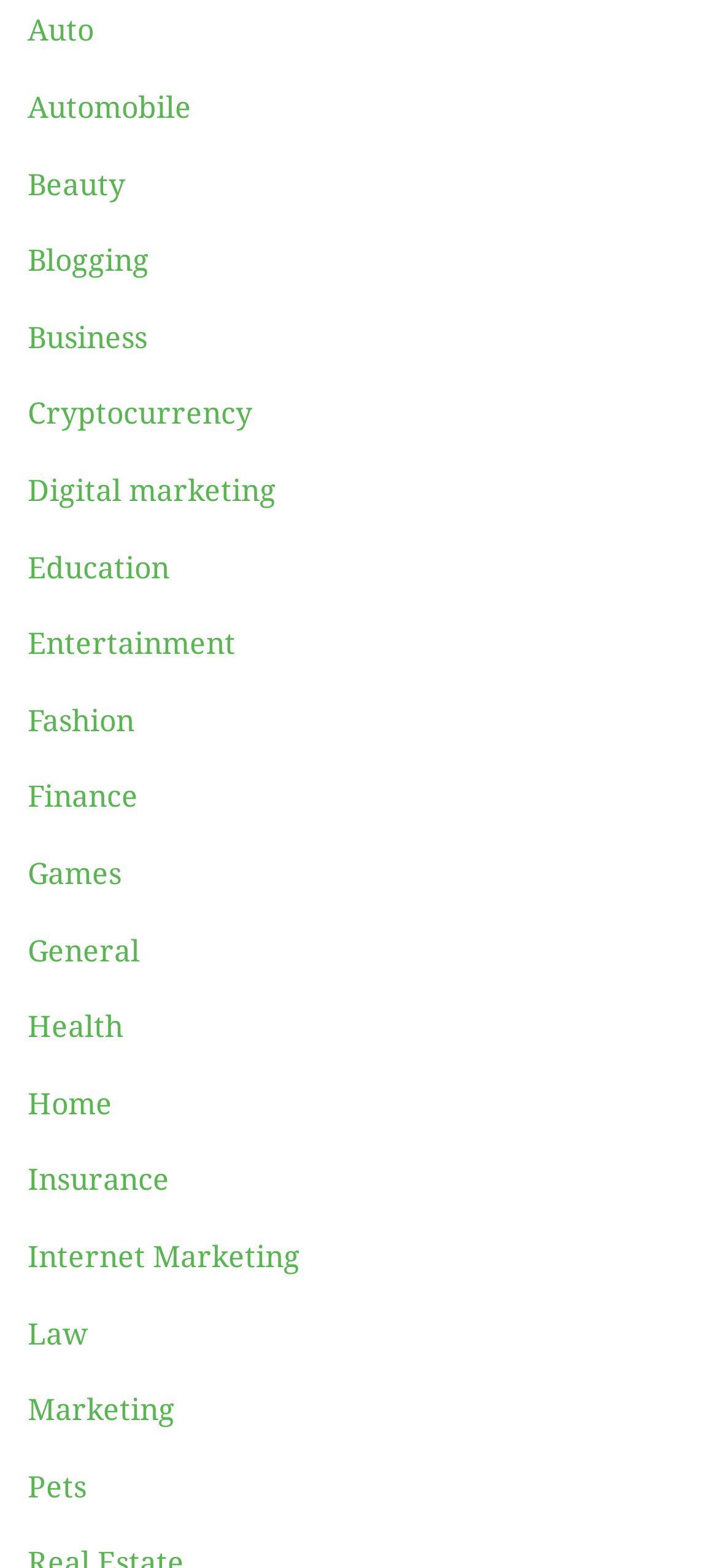Locate the bounding box coordinates of the clickable region necessary to complete the following instruction: "View Entertainment". Provide the coordinates in the format of four float numbers between 0 and 1, i.e., [left, top, right, bottom].

[0.038, 0.4, 0.328, 0.422]